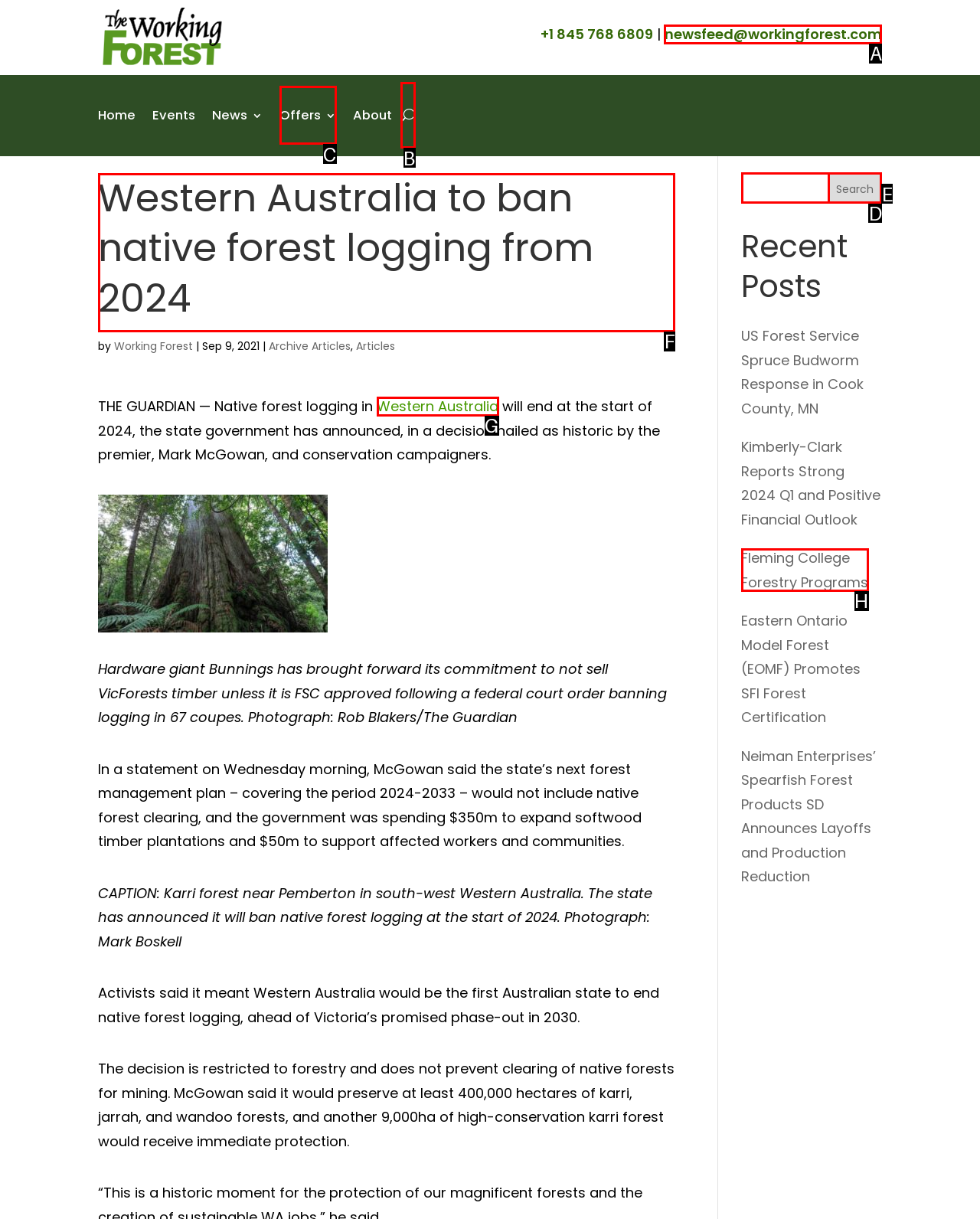Select the UI element that should be clicked to execute the following task: Read the 'Western Australia to ban native forest logging from 2024' article
Provide the letter of the correct choice from the given options.

F